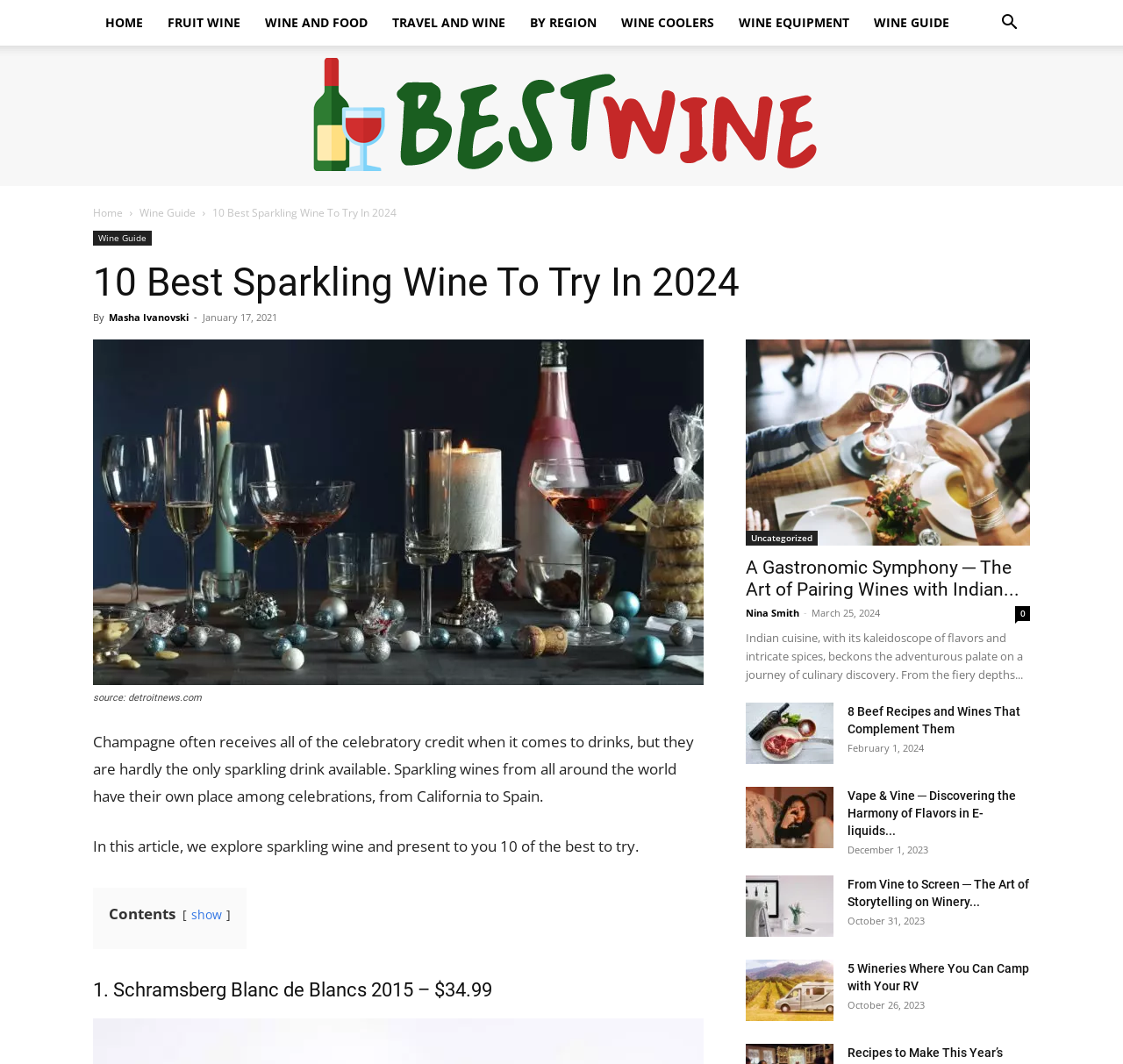Identify the bounding box coordinates of the part that should be clicked to carry out this instruction: "Learn about '10 Best Sparkling Wine To Try In 2024'".

[0.189, 0.193, 0.353, 0.207]